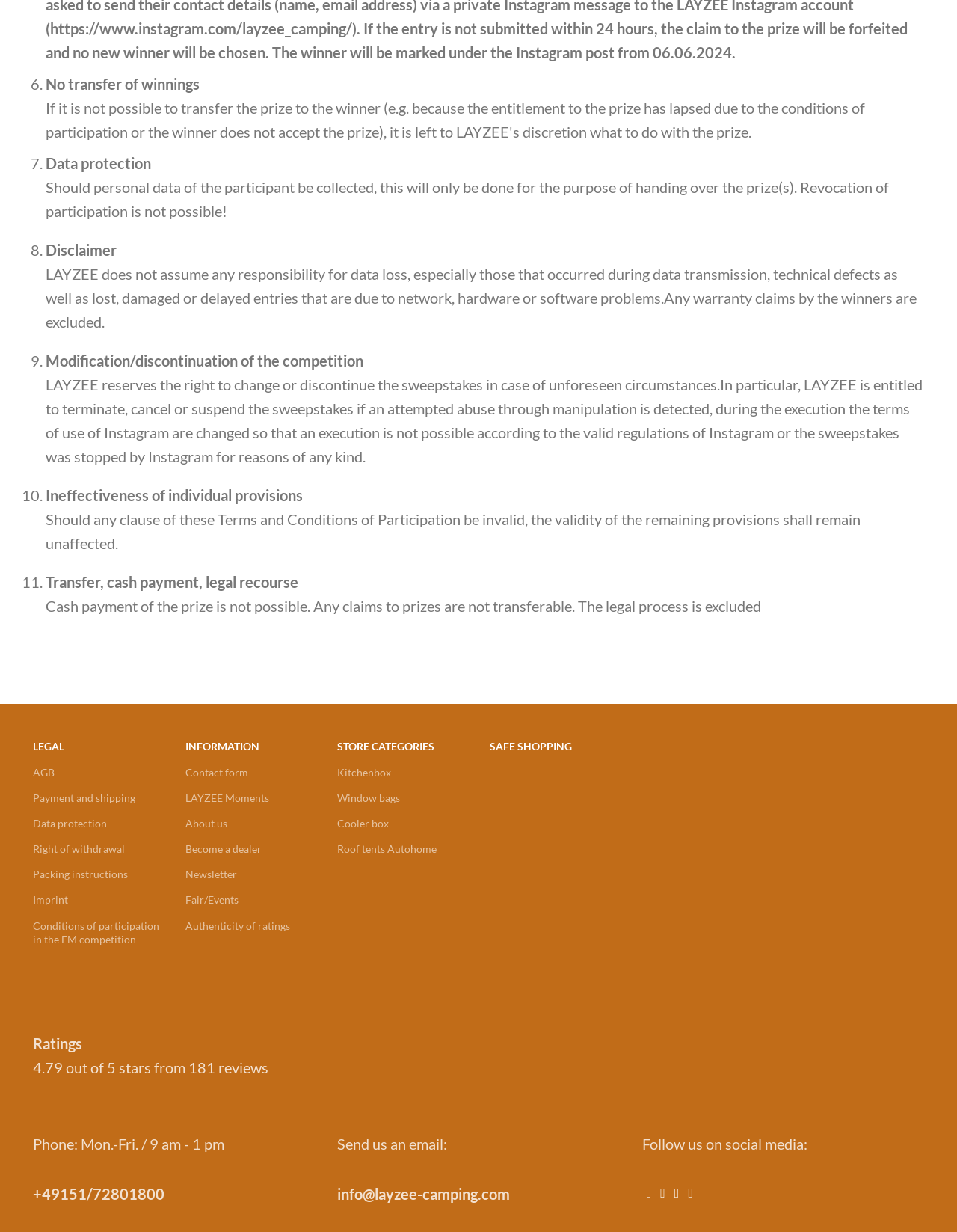Determine the bounding box coordinates of the region I should click to achieve the following instruction: "Click the 'Add to cart' button". Ensure the bounding box coordinates are four float numbers between 0 and 1, i.e., [left, top, right, bottom].

None